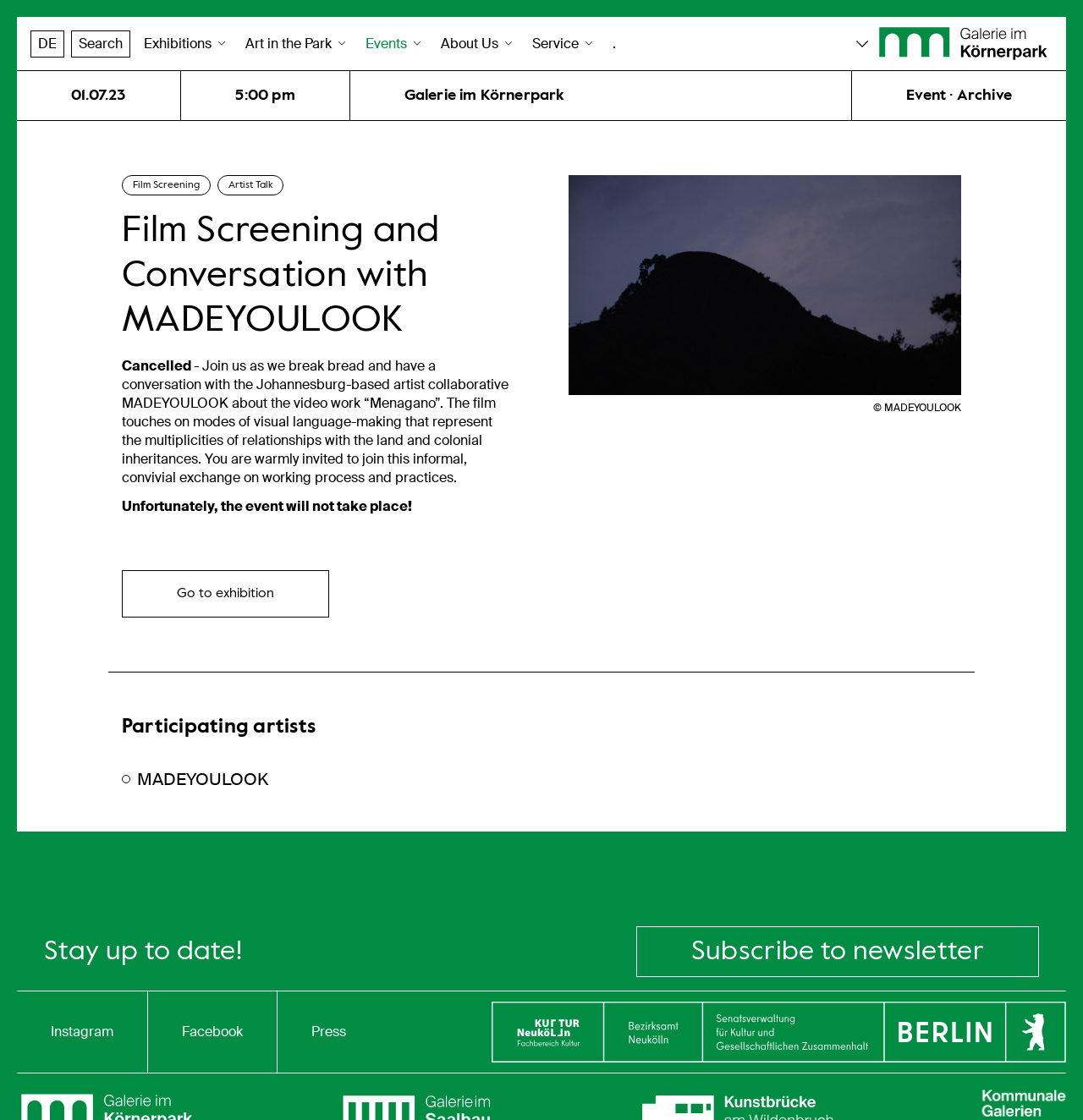Identify the bounding box coordinates for the UI element described by the following text: "skip navigation". Provide the coordinates as four float numbers between 0 and 1, in the format [left, top, right, bottom].

None